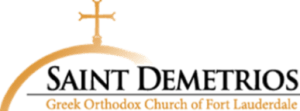Offer a detailed narrative of the image.

The image features the logo of the Saint Demetrios Greek Orthodox Church of Fort Lauderdale. The design prominently displays the name "Saint Demetrios" in bold, elegant font, accompanied by a symbol of a cross positioned above a curved arch, suggesting the church's welcoming atmosphere. This emblematic representation underscores the church's cultural and religious significance within the community, reflecting its role as a spiritual center for its members. The logo effectively encapsulates the church's identity and mission in fostering a sense of fellowship and devotion among the parishioners.